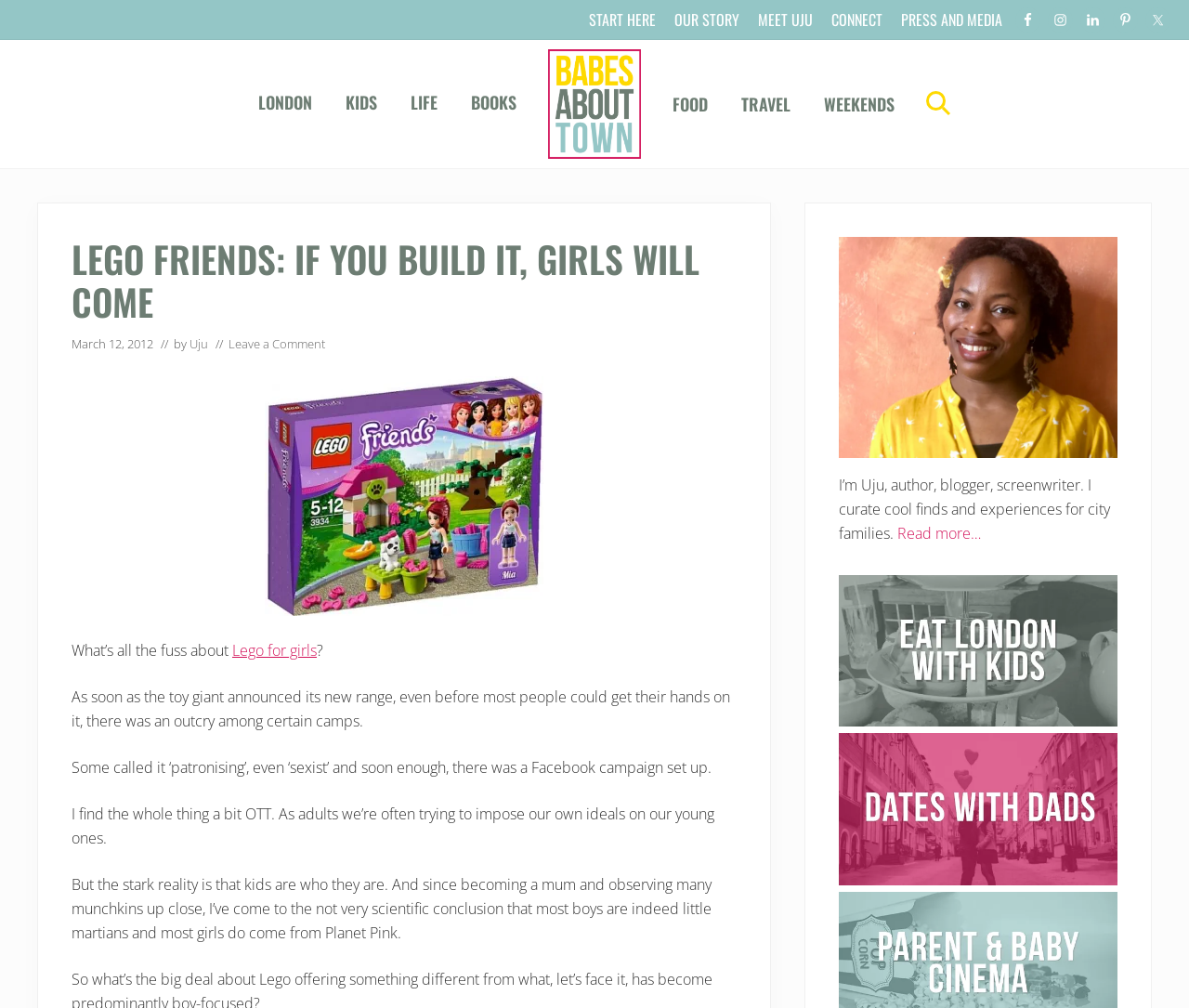Locate the bounding box coordinates of the clickable region necessary to complete the following instruction: "Click on the 'START HERE' link". Provide the coordinates in the format of four float numbers between 0 and 1, i.e., [left, top, right, bottom].

[0.488, 0.005, 0.559, 0.034]